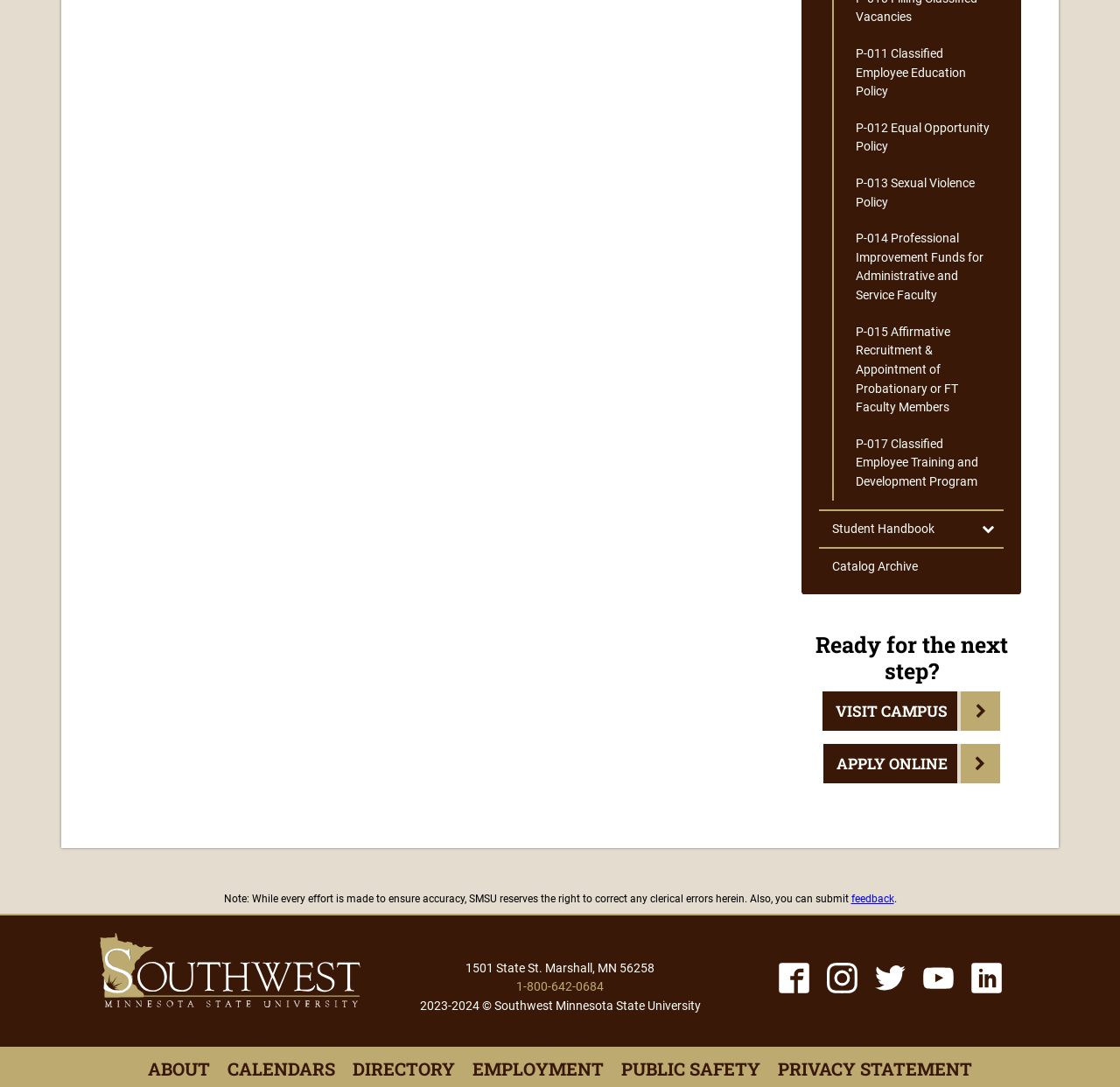Identify and provide the bounding box coordinates of the UI element described: "Privacy Statement". The coordinates should be formatted as [left, top, right, bottom], with each number being a float between 0 and 1.

[0.695, 0.972, 0.868, 0.993]